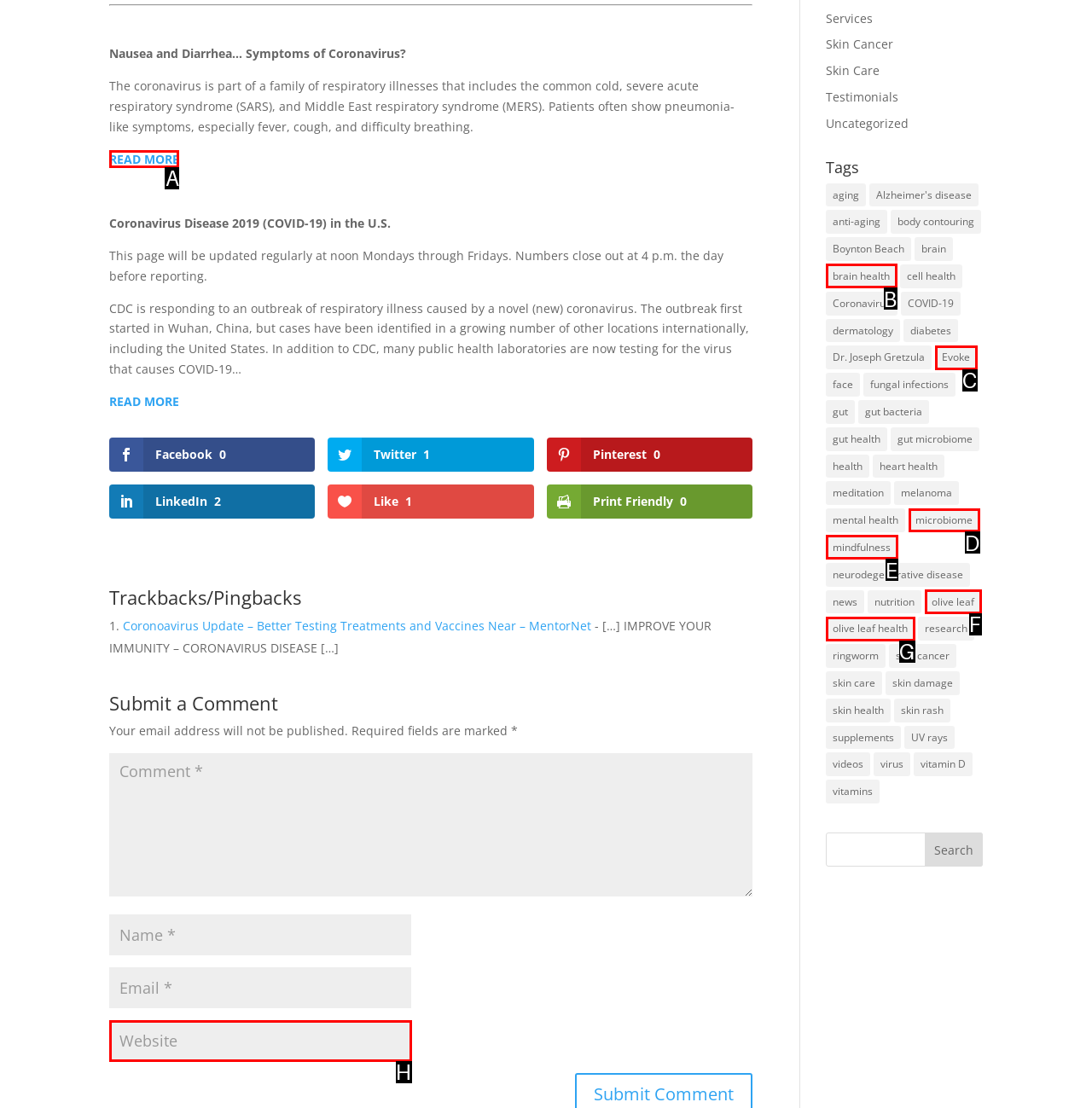To complete the task: Click on the 'READ MORE' link to learn about Coronavirus Disease 2019 (COVID-19), which option should I click? Answer with the appropriate letter from the provided choices.

A